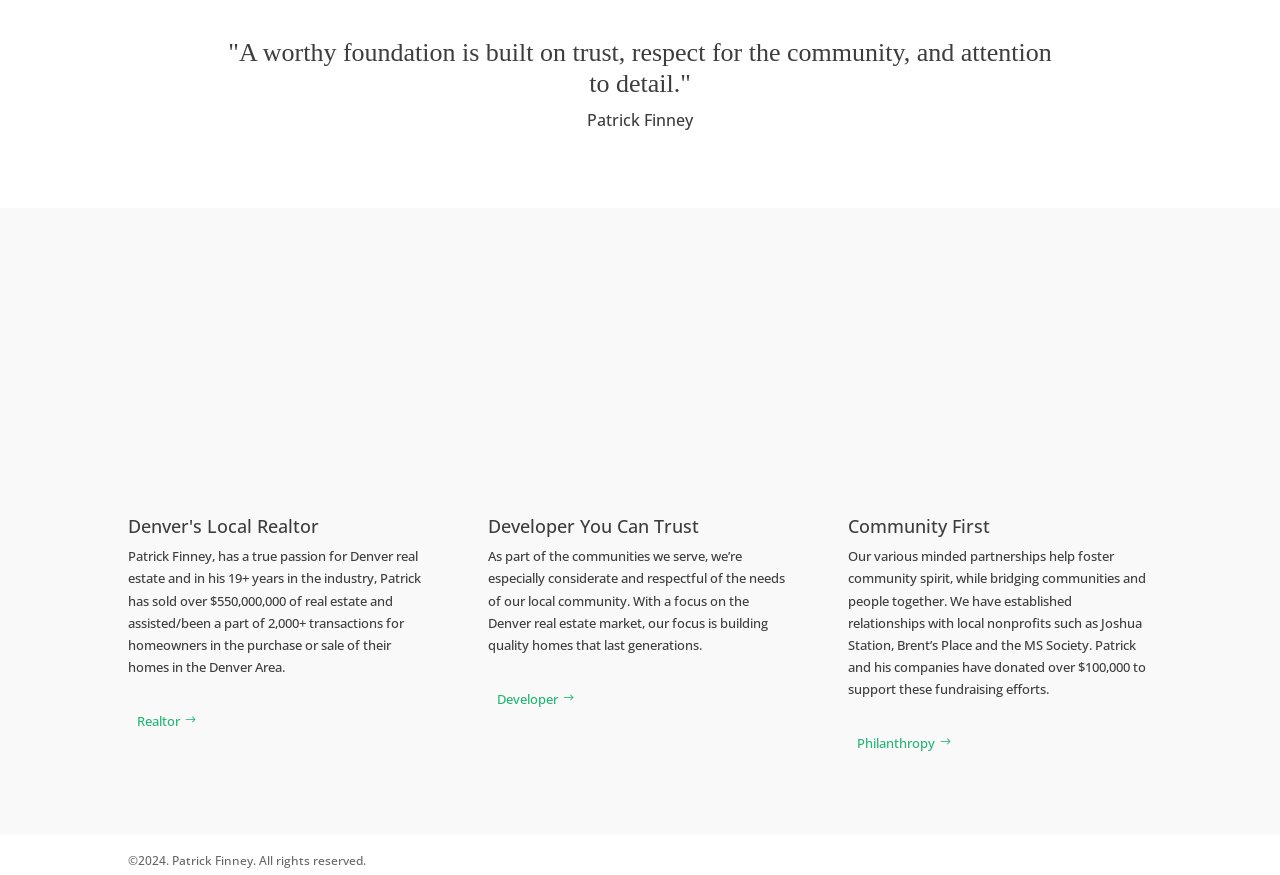Provide a short, one-word or phrase answer to the question below:
What is the year of copyright?

2024